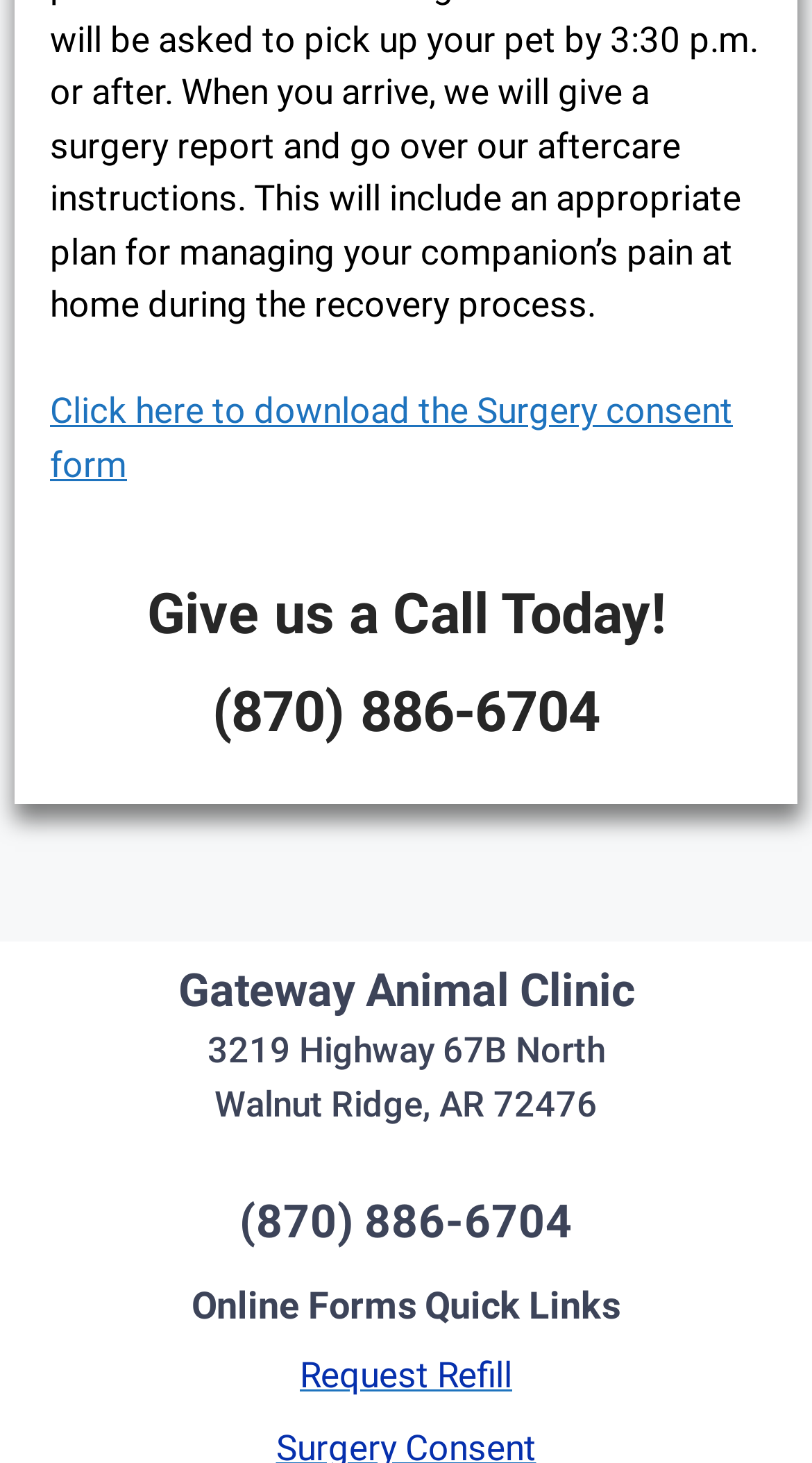Please find the bounding box coordinates in the format (top-left x, top-left y, bottom-right x, bottom-right y) for the given element description. Ensure the coordinates are floating point numbers between 0 and 1. Description: Online Forms Quick Links

[0.236, 0.877, 0.764, 0.907]